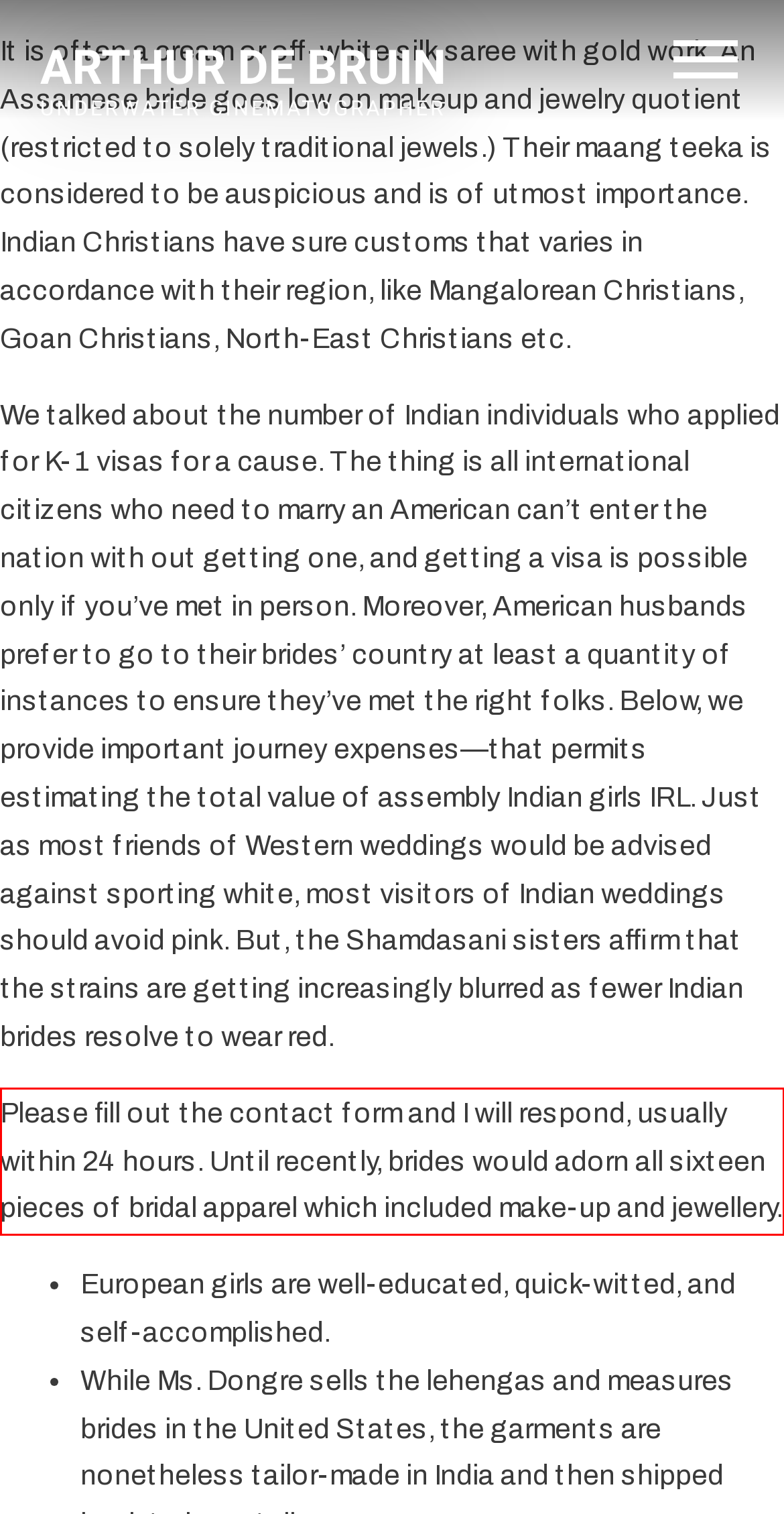Look at the webpage screenshot and recognize the text inside the red bounding box.

Please fill out the contact form and I will respond, usually within 24 hours. Until recently, brides would adorn all sixteen pieces of bridal apparel which included make-up and jewellery.